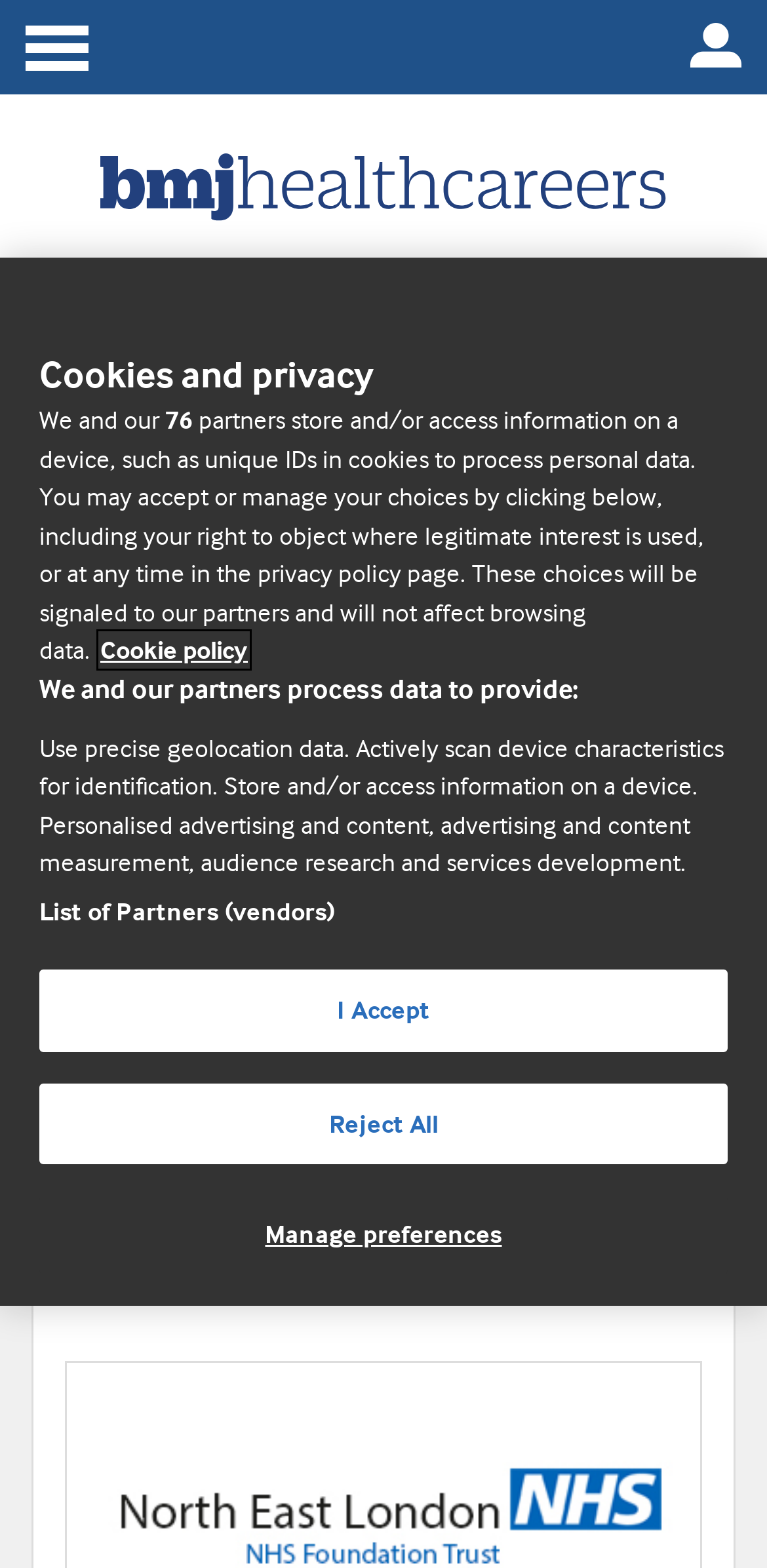Detail the various sections and features present on the webpage.

This webpage is a job posting for a Specialist Nurse/SALT/OT/ASW Psychological Practitioner position with North East London NHS Foundation Trust in Canterbury. At the top of the page, there are two links to skip to the main menu and user menu, respectively. Below these links, there is a logo for BMJ Careers - Mental Health, and a link to the homepage.

The main content of the page is divided into sections. The first section announces that the job has expired. Below this, there is a navigation section with a link to go back to the results page. The job title, "Specialist Nurse/SALT/OT/ASW Psychological Practitioner", is displayed prominently in a heading.

The next section is a description list that provides details about the job, including the employer, location, salary, and closing date. The employer is North East London NHS Foundation Trust, the location is Canterbury, the salary range is £43,742 to £50,056 per annum pro rata, and the closing date is November 30, 2023.

There are two buttons below the description list: "View more" and "Send job". Additionally, there is a "Save job" button that allows users to add the job to their shortlist.

At the bottom of the page, there is a cookie banner that provides information about cookies and privacy. The banner explains how the website and its partners use cookies to process personal data and provides options for users to manage their choices.